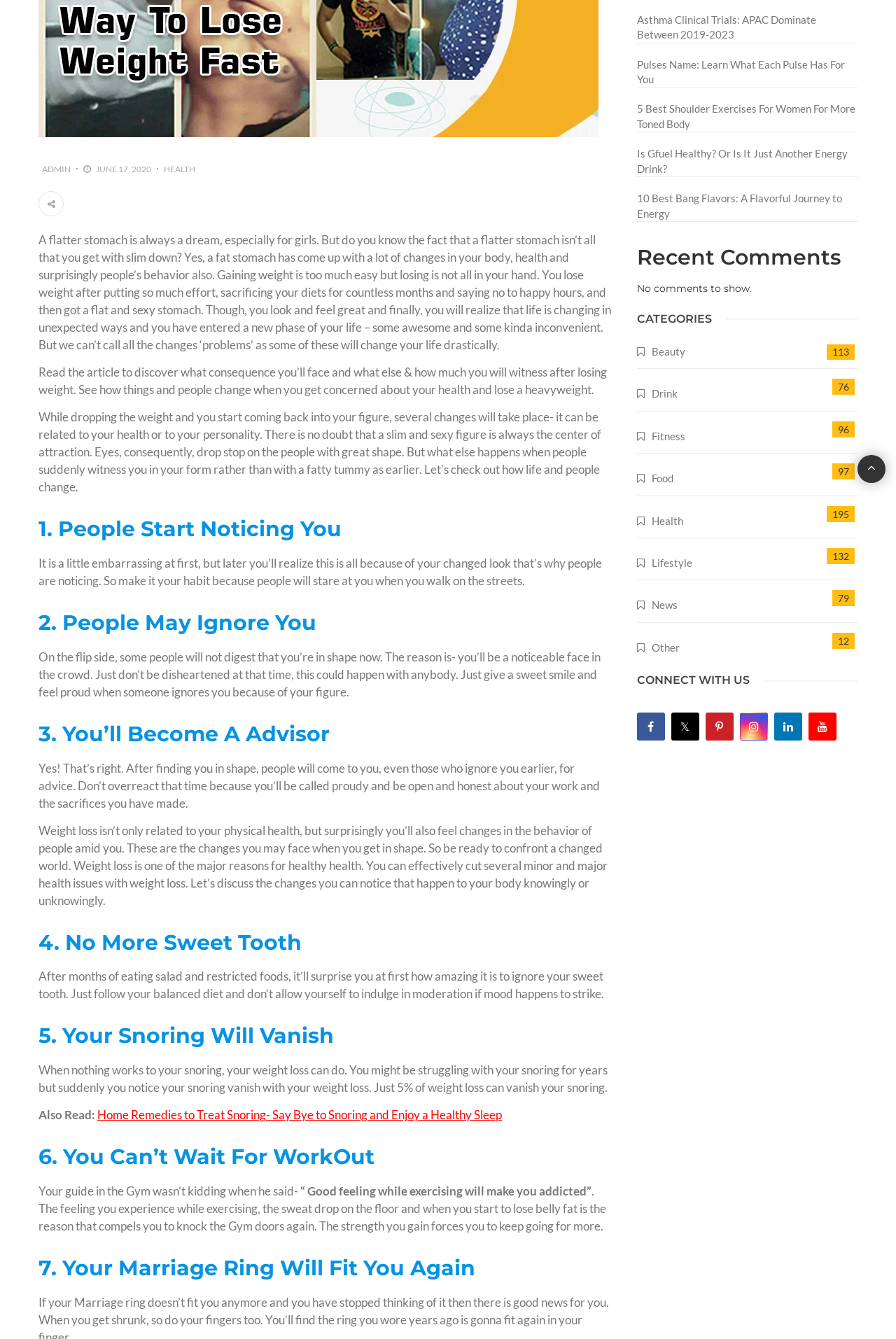Extract the bounding box coordinates for the UI element described by the text: "title="Share On Facebook"". The coordinates should be in the form of [left, top, right, bottom] with values between 0 and 1.

[0.044, 0.143, 0.072, 0.162]